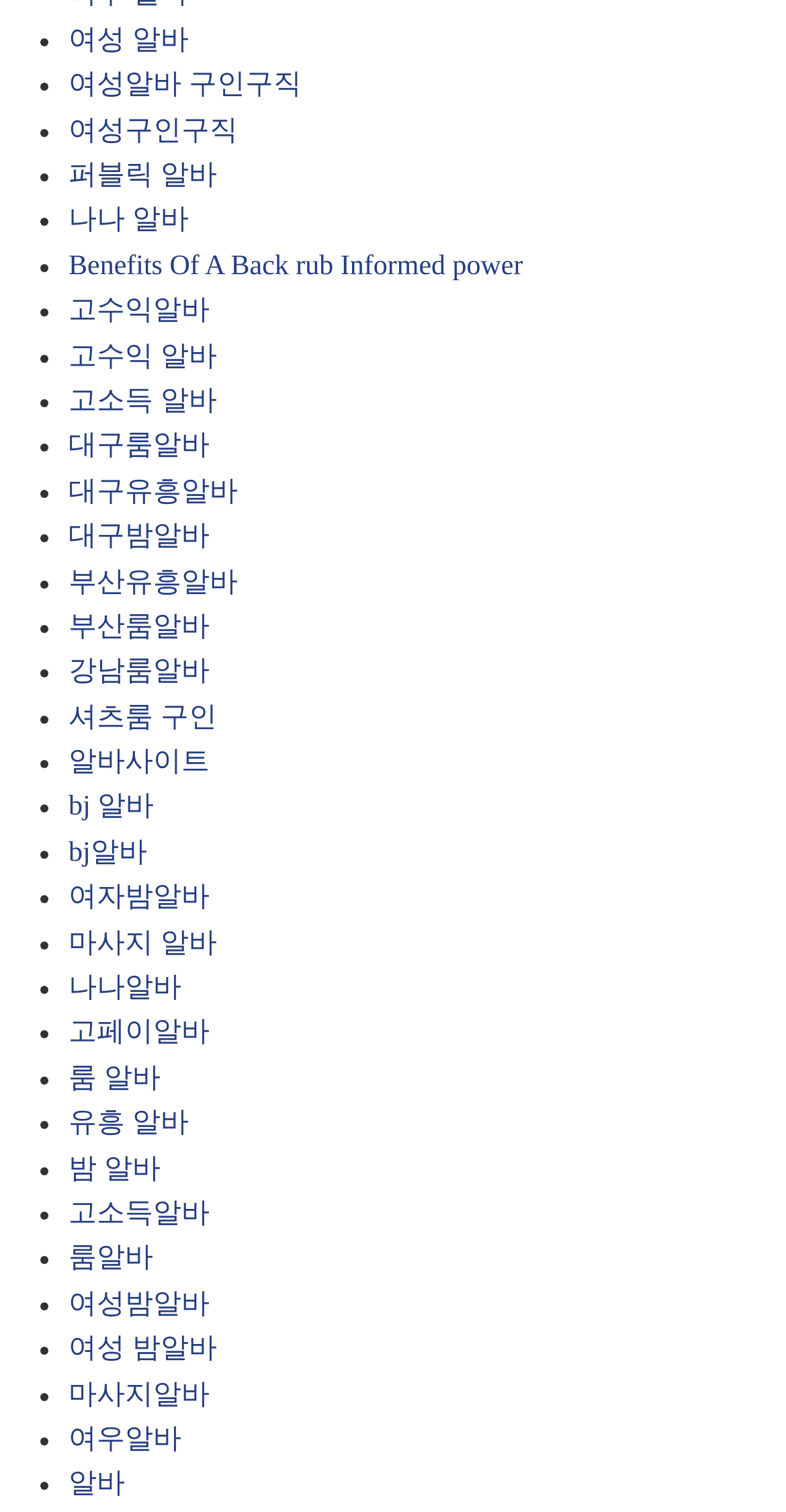Given the description "여성알바 구인구직", provide the bounding box coordinates of the corresponding UI element.

[0.087, 0.047, 0.383, 0.067]